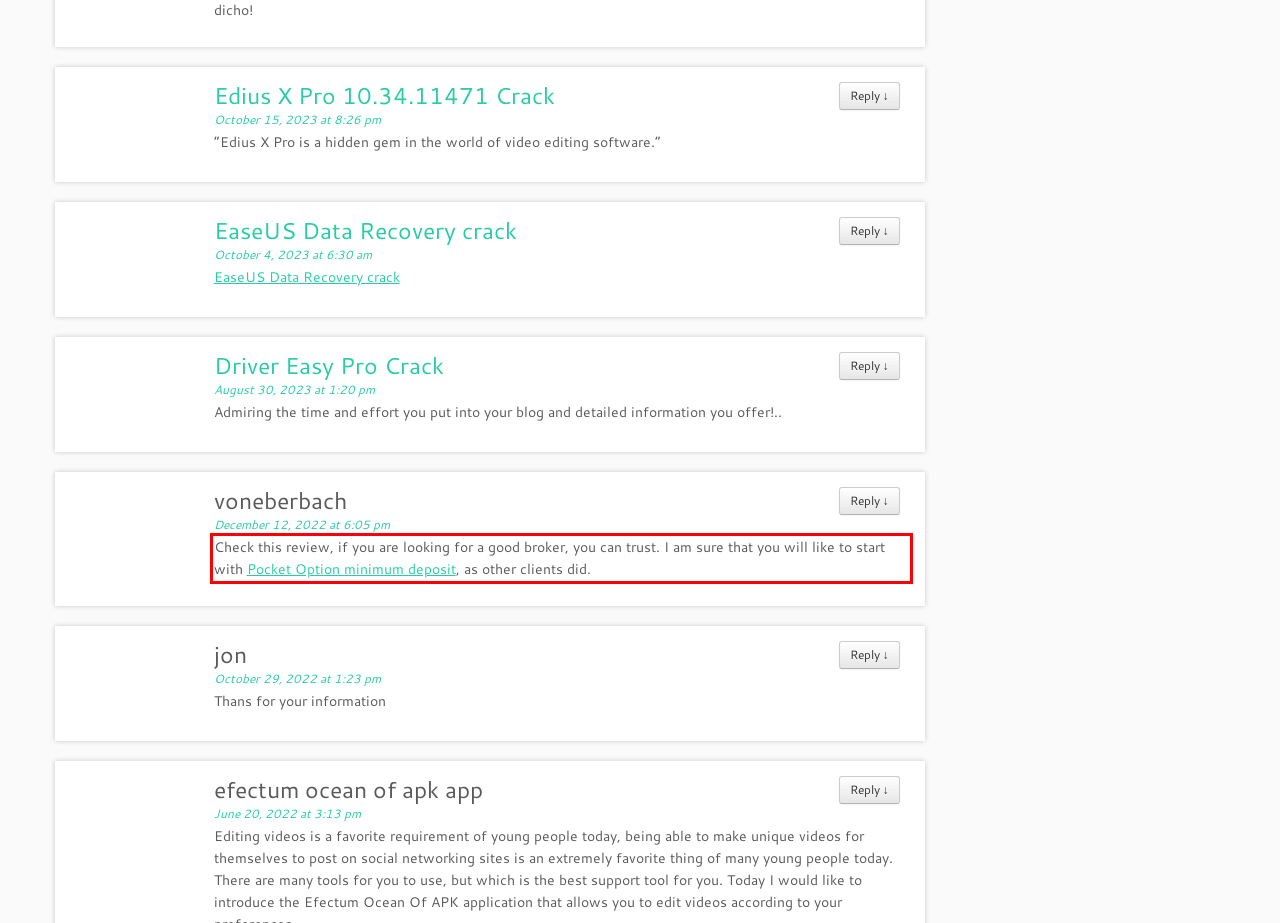Please examine the webpage screenshot containing a red bounding box and use OCR to recognize and output the text inside the red bounding box.

Check this review, if you are looking for a good broker, you can trust. I am sure that you will like to start with Pocket Option minimum deposit, as other clients did.